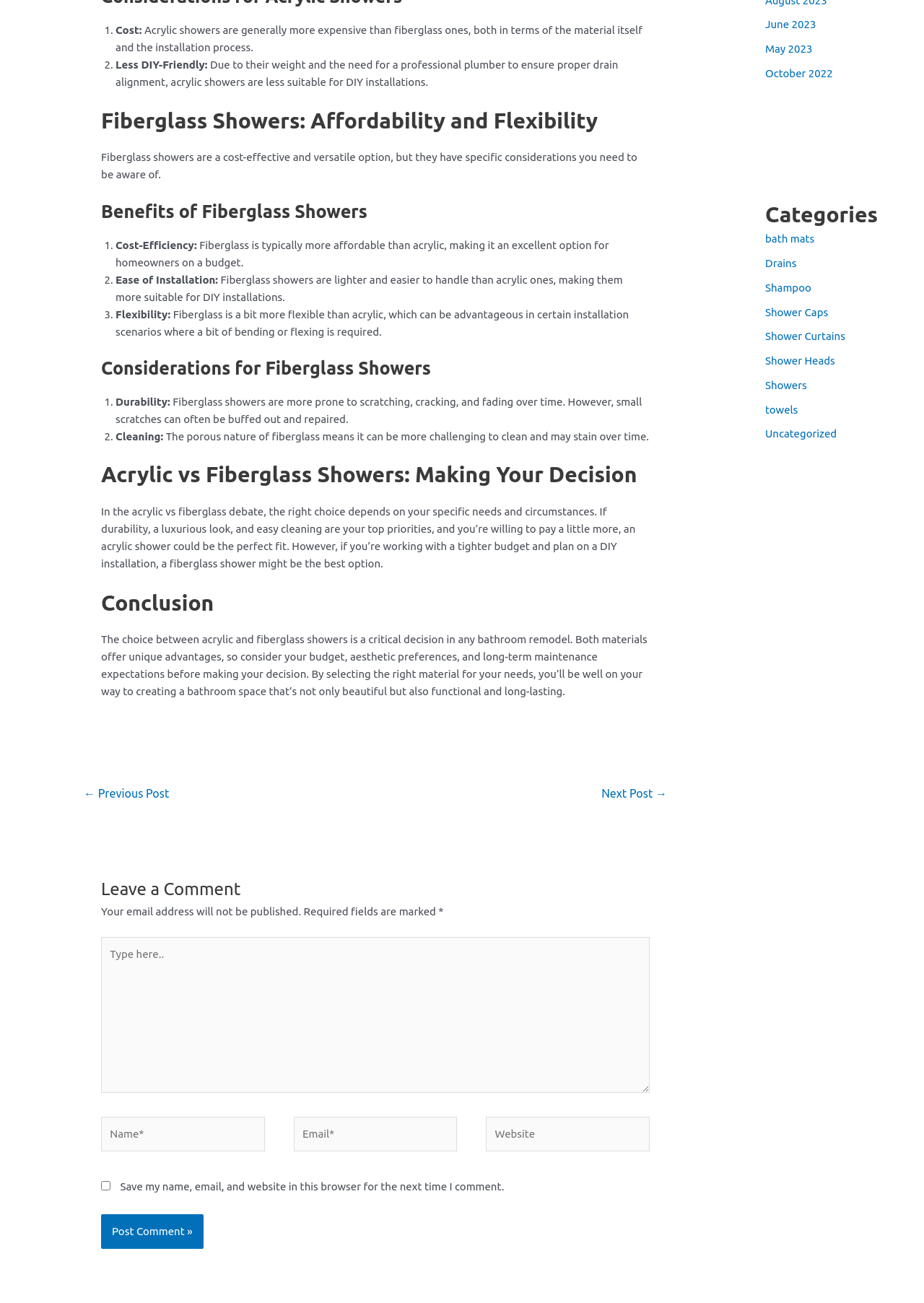Locate the bounding box coordinates of the element that should be clicked to fulfill the instruction: "Leave a comment".

[0.109, 0.671, 0.703, 0.693]